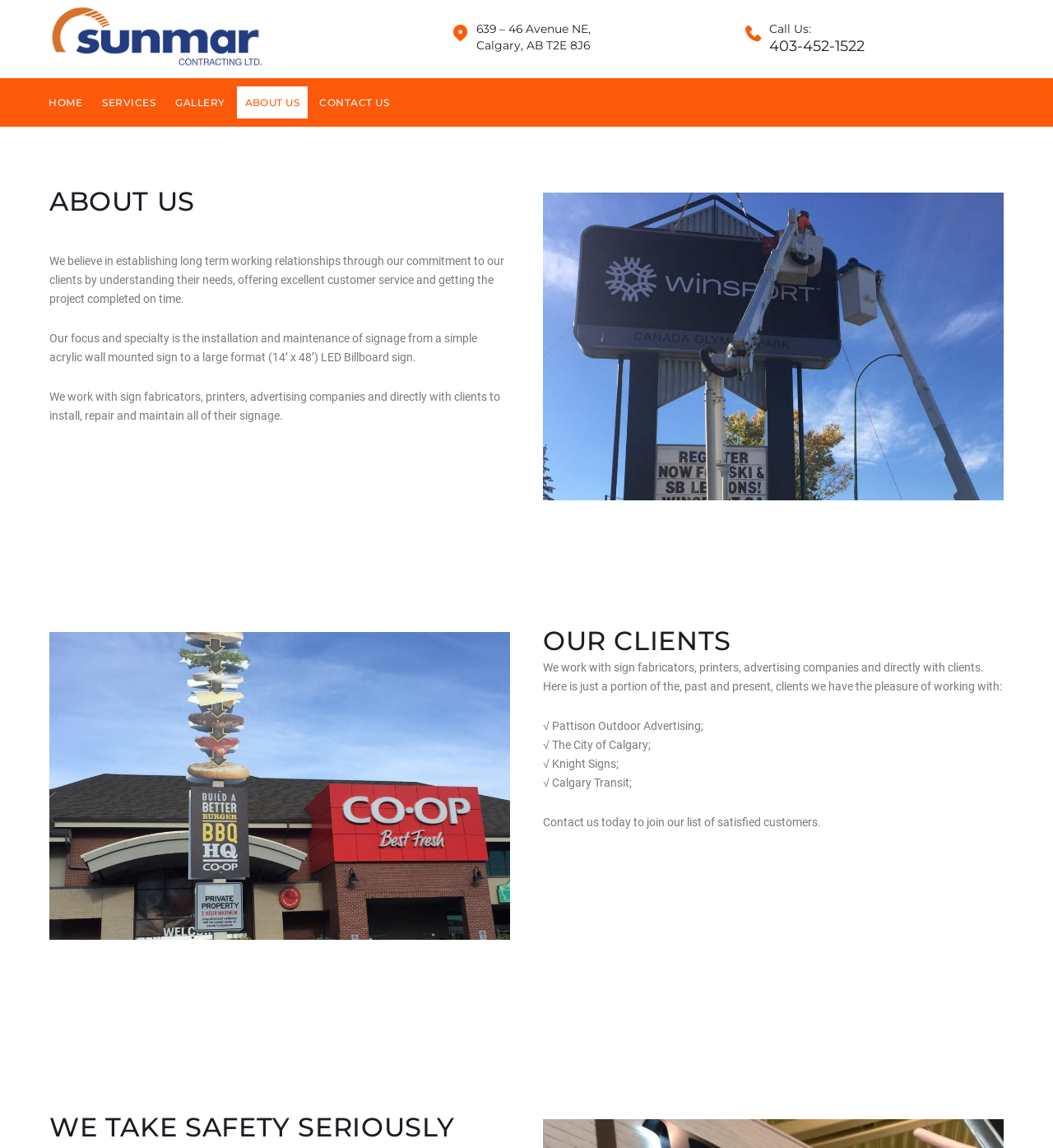Please determine the bounding box coordinates for the UI element described as: "Contact Us".

[0.296, 0.098, 0.377, 0.127]